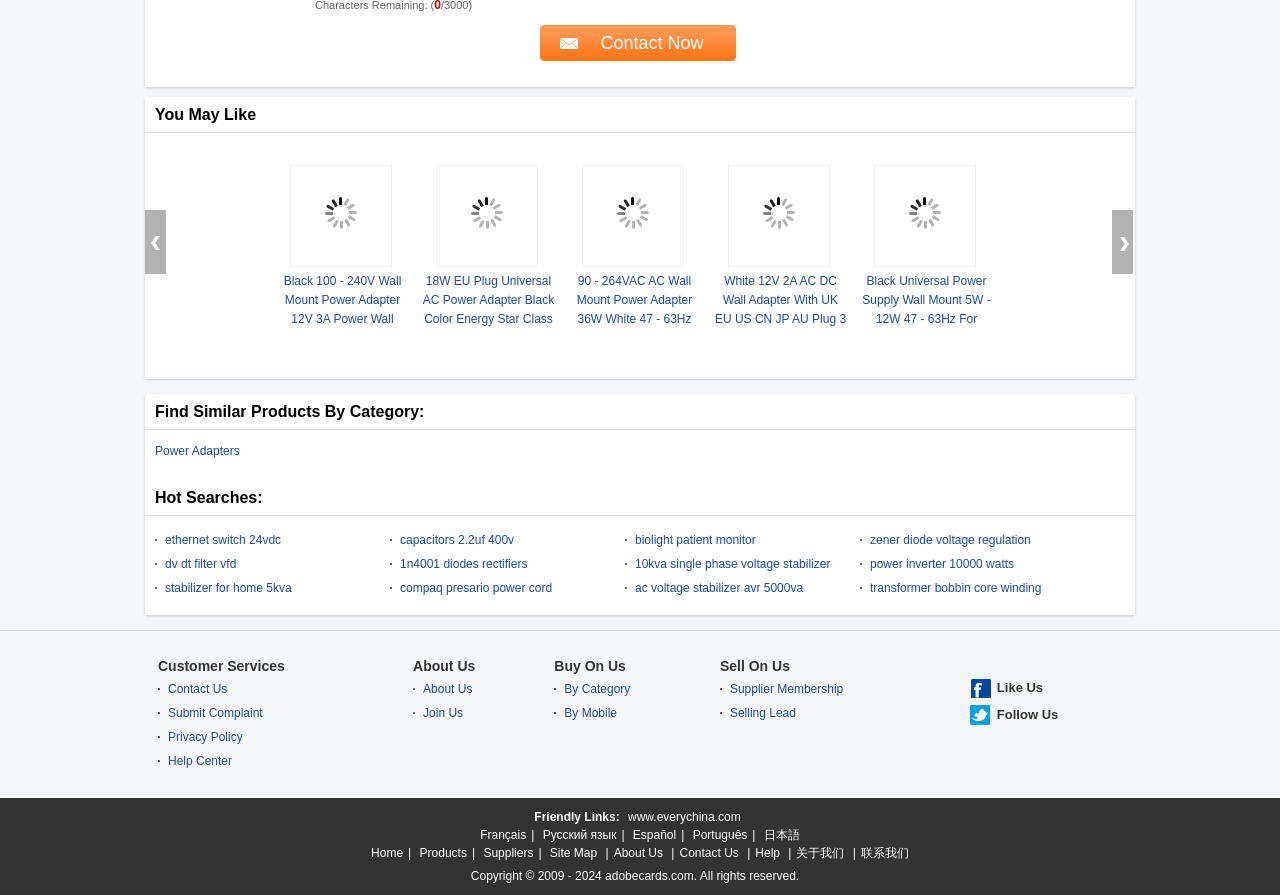Reply to the question with a single word or phrase:
What is the category of products shown on this webpage?

Power Adapters